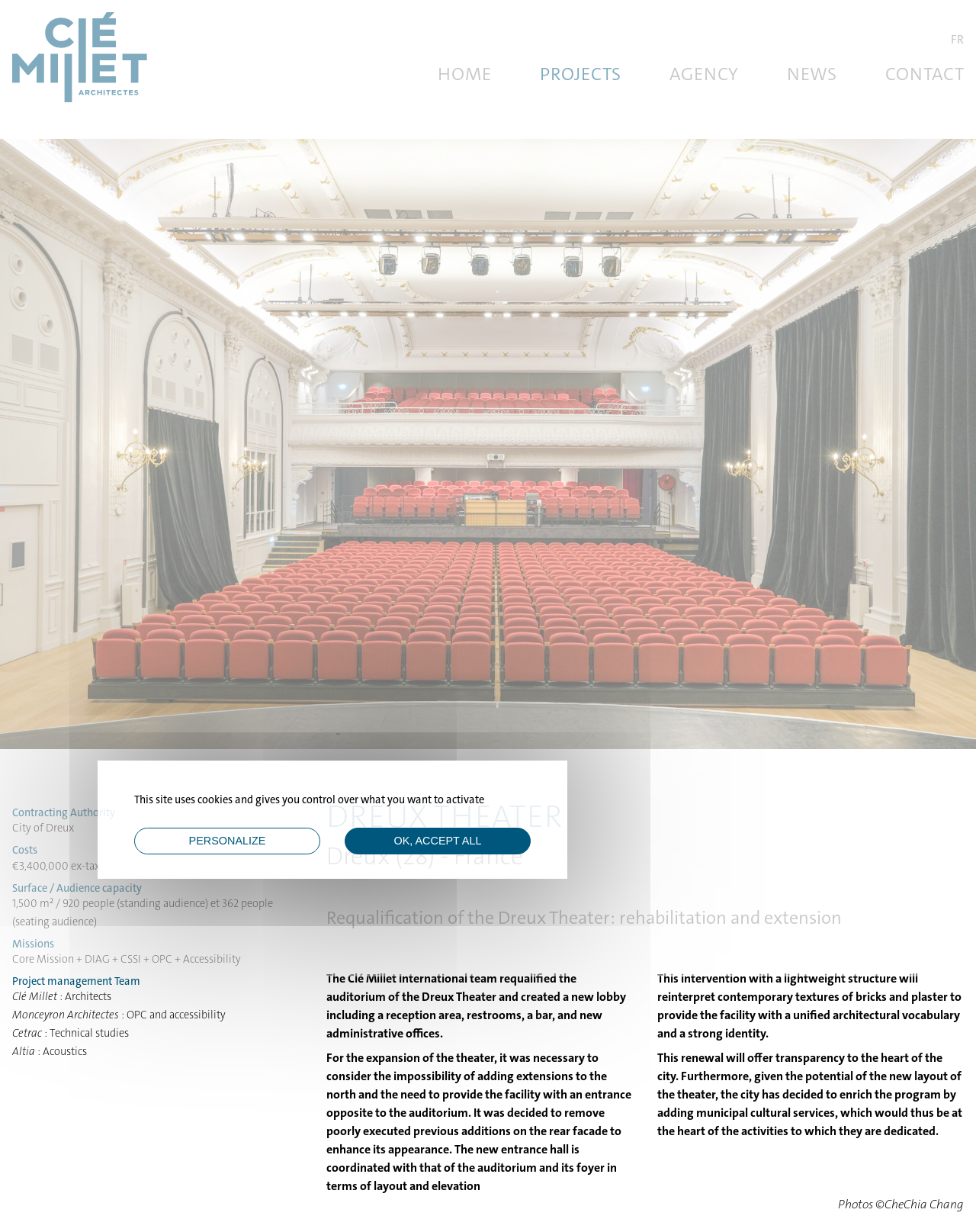Can you provide the bounding box coordinates for the element that should be clicked to implement the instruction: "Click the image on the left"?

[0.012, 0.388, 0.025, 0.408]